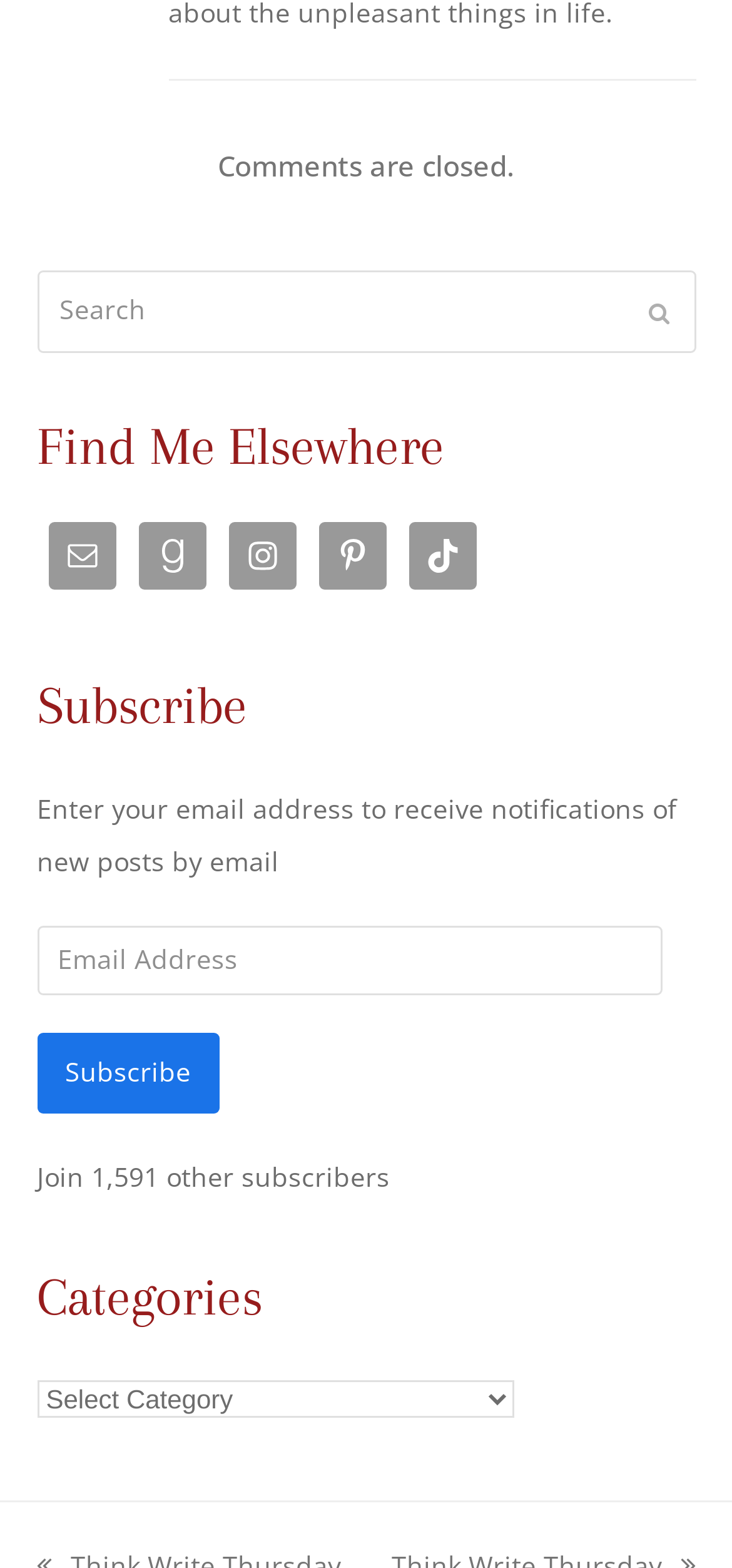Find the bounding box coordinates of the element I should click to carry out the following instruction: "Enter email address".

[0.05, 0.59, 0.905, 0.634]